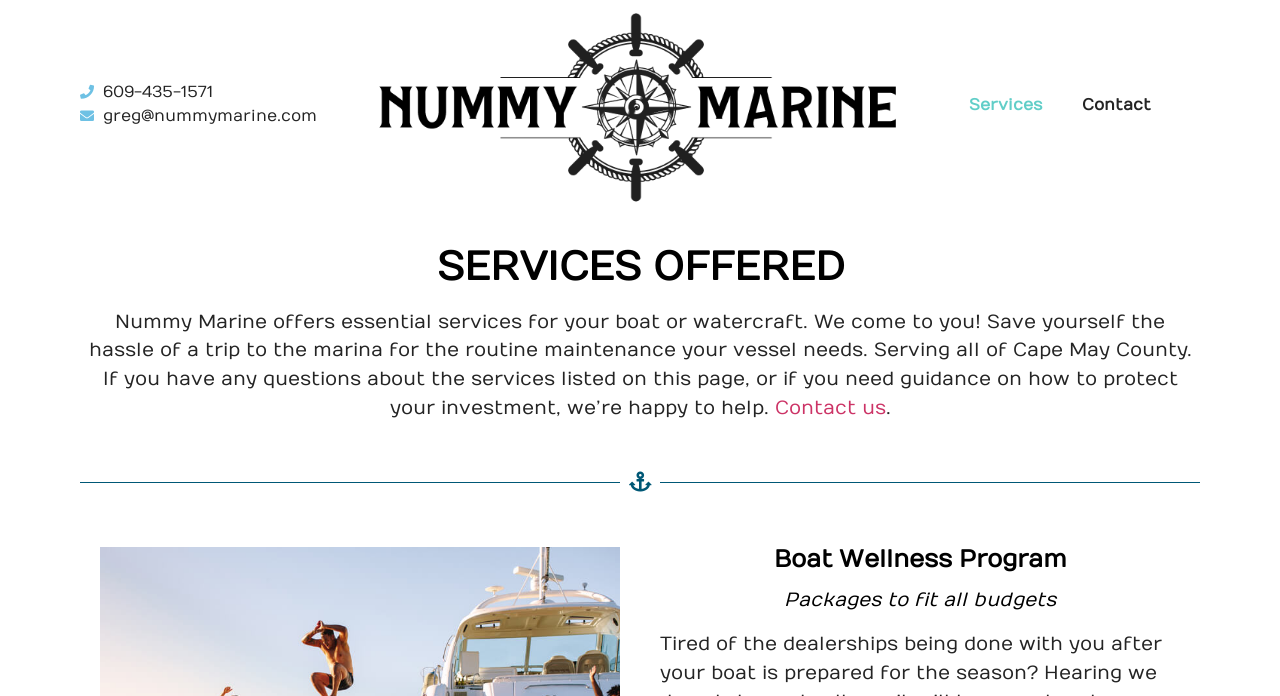Create a full and detailed caption for the entire webpage.

The webpage is about Nummy Marine's services, with a focus on convenience and routine maintenance for boats and watercraft. At the top, there are two phone numbers and an email address, aligned horizontally, providing contact information. 

Below the contact information, there is a horizontal navigation menu with three links: an empty link, "Services", and "Contact". The "Services" link is positioned to the left of the "Contact" link.

The main content of the webpage is divided into two sections. The first section has a heading "SERVICES OFFERED" and a paragraph of text that describes the services provided by Nummy Marine, including routine maintenance and serving all of Cape May County. There is also a "Contact us" link at the bottom of this section.

The second section has two headings, "Boat Wellness Program" and "Packages to fit all budgets", positioned vertically, one below the other. These headings are likely related to the services offered by Nummy Marine.